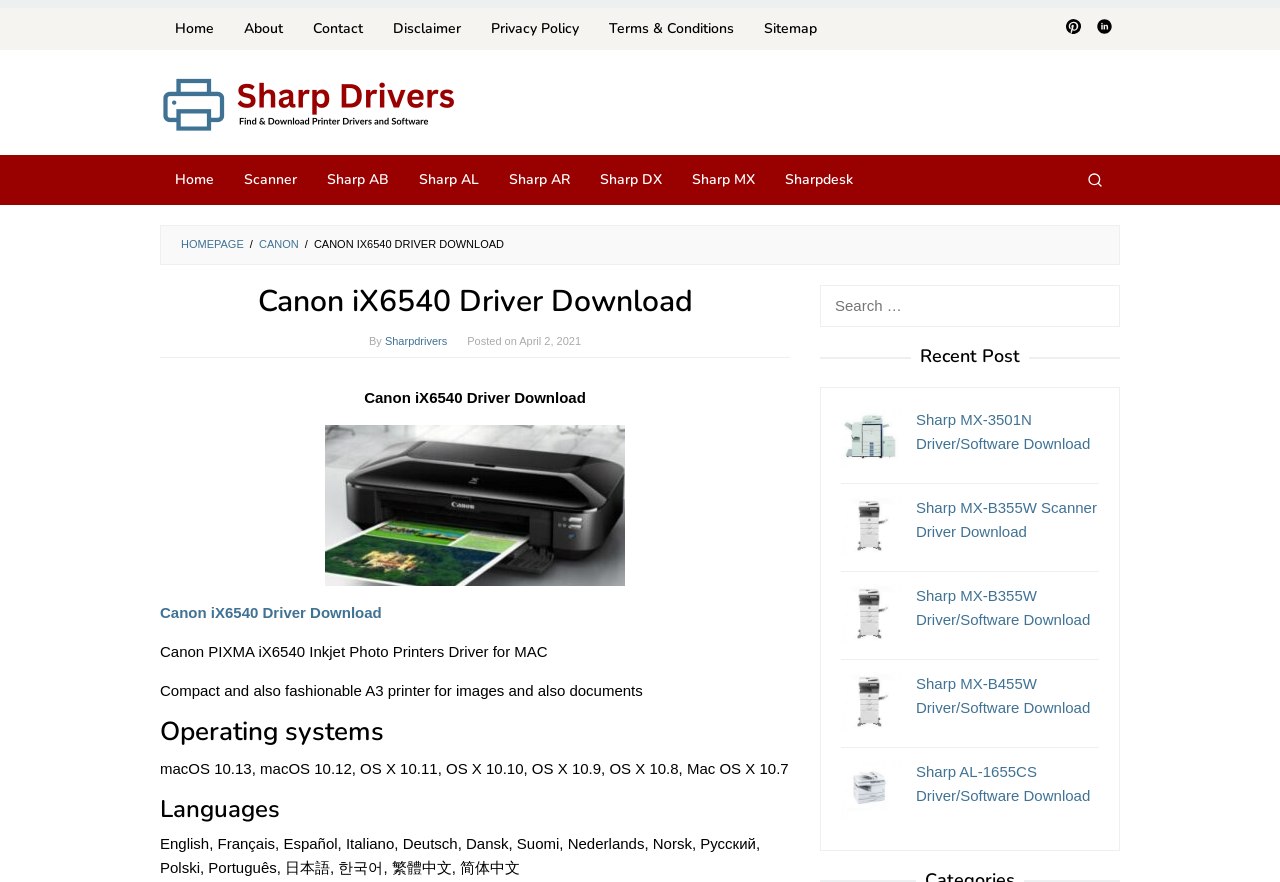Provide an in-depth caption for the contents of the webpage.

The webpage is about Canon iX6540 Driver Download, providing information and resources for downloading and installing scanner software for various operating systems, including Windows and Mac OS.

At the top of the page, there is a navigation menu with links to "Home", "About", "Contact", "Disclaimer", "Privacy Policy", "Terms & Conditions", and "Sitemap". Additionally, there are social media links to Pinterest and Linkedin.

Below the navigation menu, there is a section with links to other driver download pages, including Sharp Drivers, with an accompanying image.

The main content of the page is divided into sections. The first section has a heading "Canon iX6540 Driver Download" and provides a brief description of the printer model. There is also an image of the Canon iX6540 Driver.

The next section is about operating systems, listing the compatible macOS and Mac OS X versions. Following this is a section on languages, listing the languages supported by the driver.

On the right side of the page, there is a search box with a label "Search for:". Below the search box, there is a section titled "Recent Post" with links to other driver download pages, including Sharp MX-3501N, Sharp MX-B355W, Sharp MX-B355W, and Sharp AL-1655CS, each with an accompanying image.

Throughout the page, there are various links and buttons, including a "Search" button and links to download the driver software.